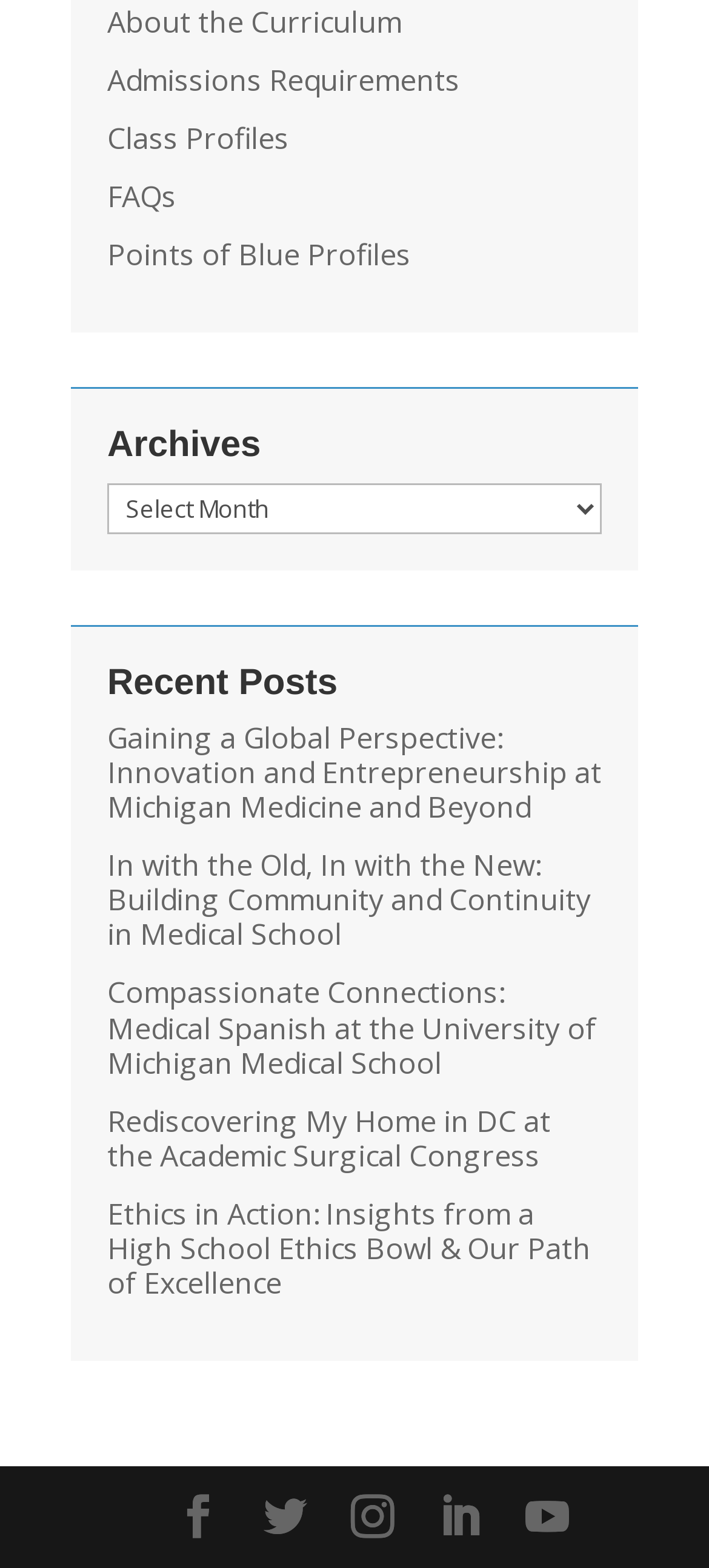What are the icons at the bottom of the webpage?
Based on the image, answer the question with a single word or brief phrase.

Pagination icons